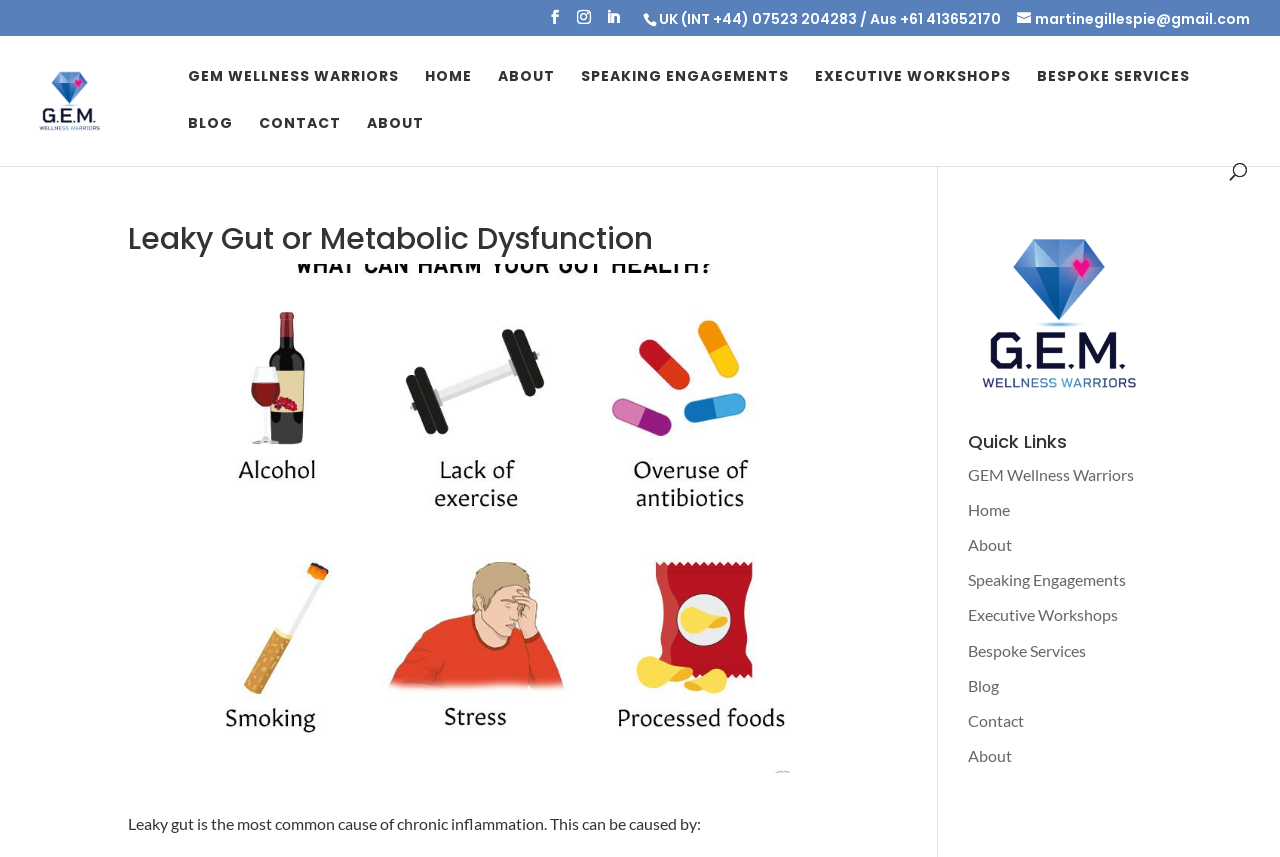Could you please study the image and provide a detailed answer to the question:
What is the phone number for UK?

I found the phone number for UK by looking at the link element with the text 'UK (INT +44) 07523 204283 / Aus +61 413652170' and extracting the phone number part.